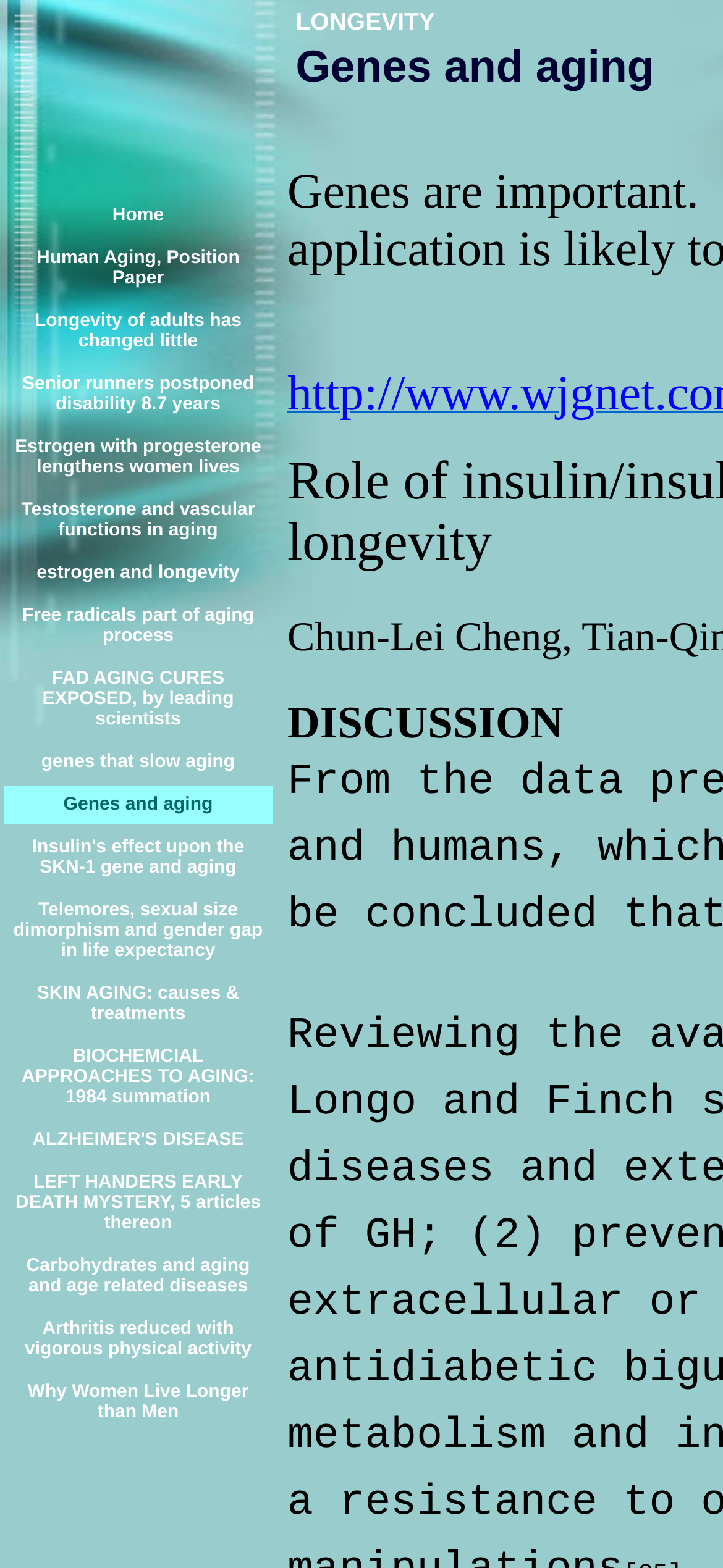Determine the bounding box coordinates of the UI element described by: "SKIN AGING: causes & treatments".

[0.051, 0.622, 0.331, 0.655]